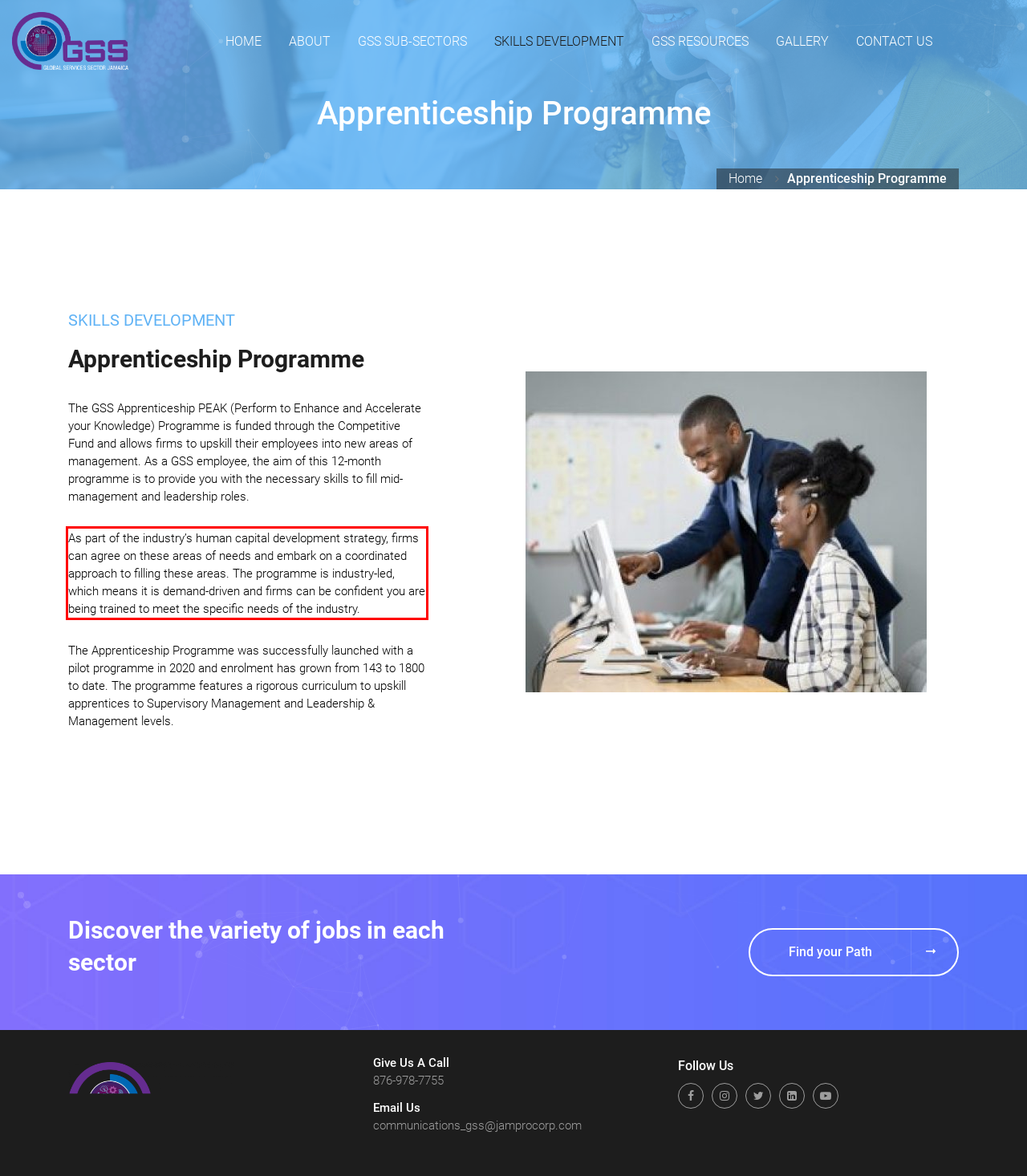Please perform OCR on the text content within the red bounding box that is highlighted in the provided webpage screenshot.

As part of the industry’s human capital development strategy, firms can agree on these areas of needs and embark on a coordinated approach to filling these areas. The programme is industry-led, which means it is demand-driven and firms can be confident you are being trained to meet the specific needs of the industry.